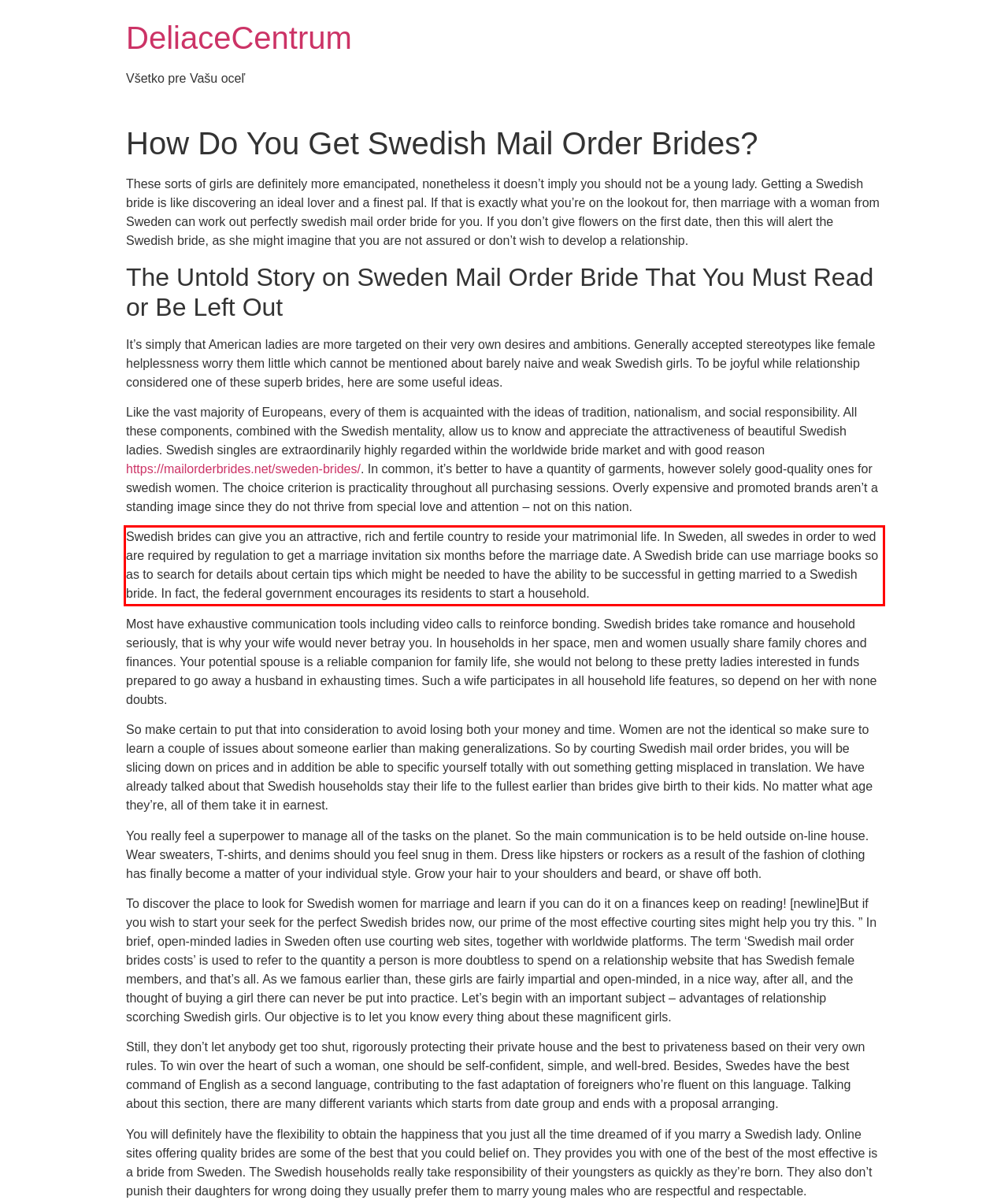Please extract the text content within the red bounding box on the webpage screenshot using OCR.

Swedish brides can give you an attractive, rich and fertile country to reside your matrimonial life. In Sweden, all swedes in order to wed are required by regulation to get a marriage invitation six months before the marriage date. A Swedish bride can use marriage books so as to search for details about certain tips which might be needed to have the ability to be successful in getting married to a Swedish bride. In fact, the federal government encourages its residents to start a household.